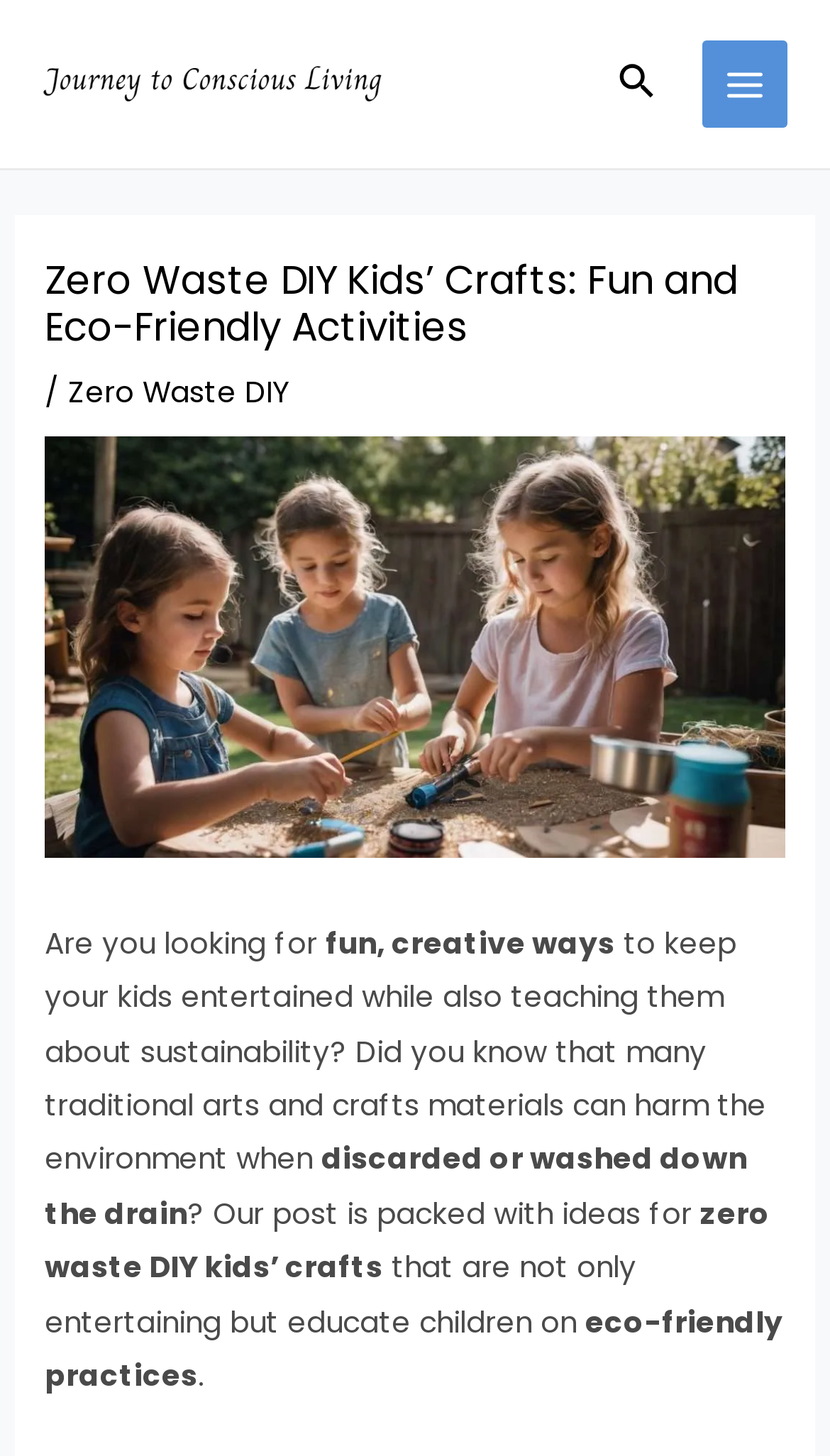Identify and provide the text content of the webpage's primary headline.

Zero Waste DIY Kids’ Crafts: Fun and Eco-Friendly Activities